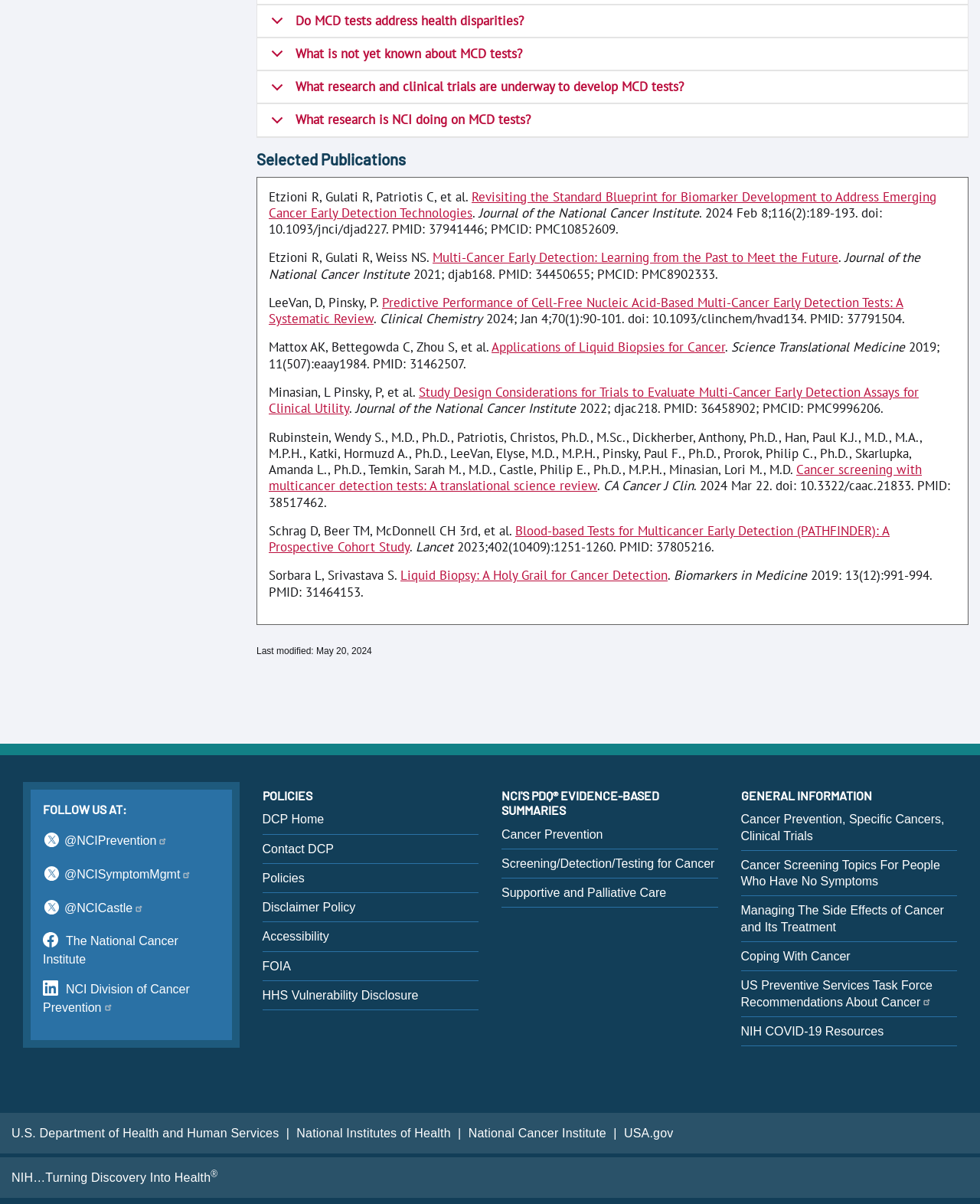What is the topic of the selected publications?
Please craft a detailed and exhaustive response to the question.

Based on the webpage, the selected publications section lists several research papers related to cancer, including topics such as multi-cancer early detection, biomarker development, and cancer screening. Therefore, the topic of the selected publications is cancer research.